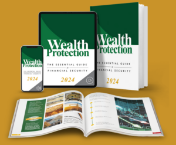What is the purpose of the guide?
Look at the image and respond with a one-word or short phrase answer.

To help individuals secure their financial future